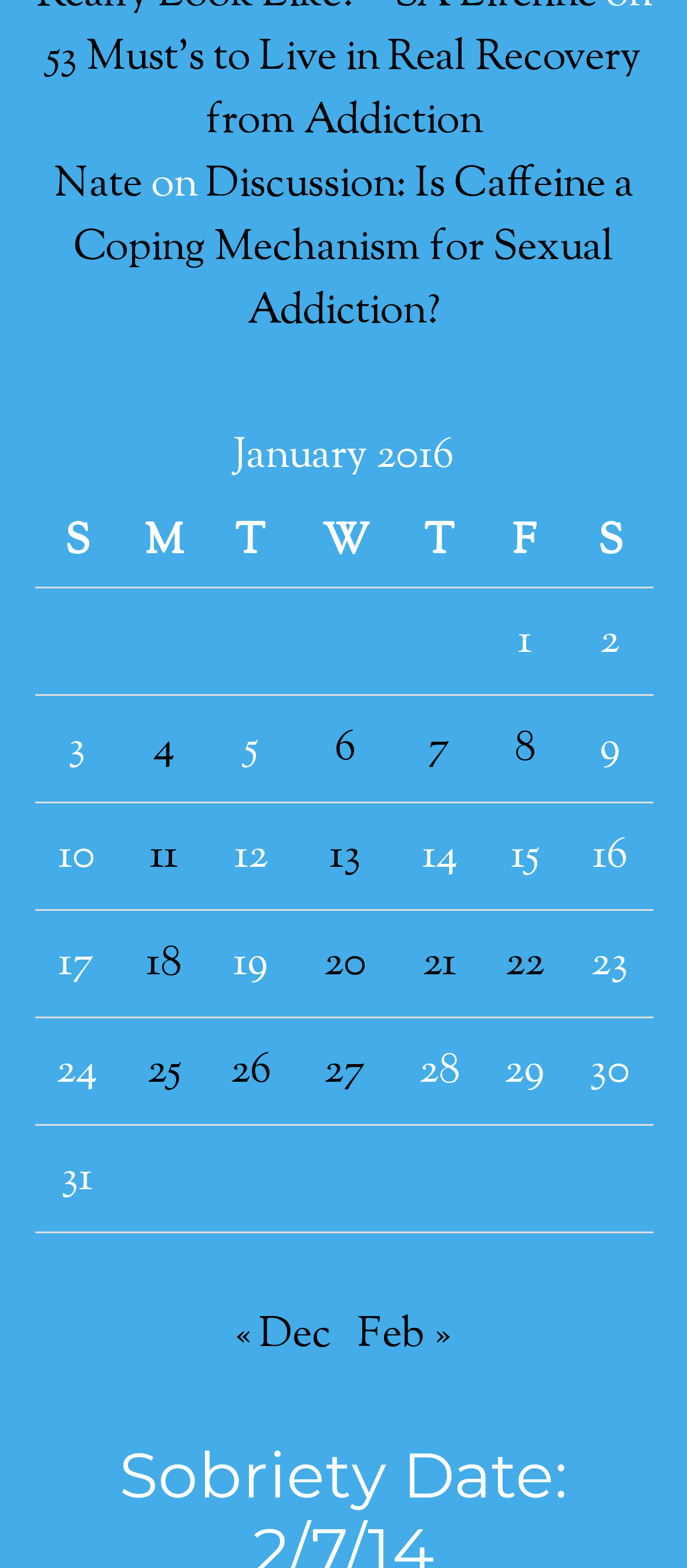What is the text of the link in the last grid cell of the first row?
Using the visual information, reply with a single word or short phrase.

2